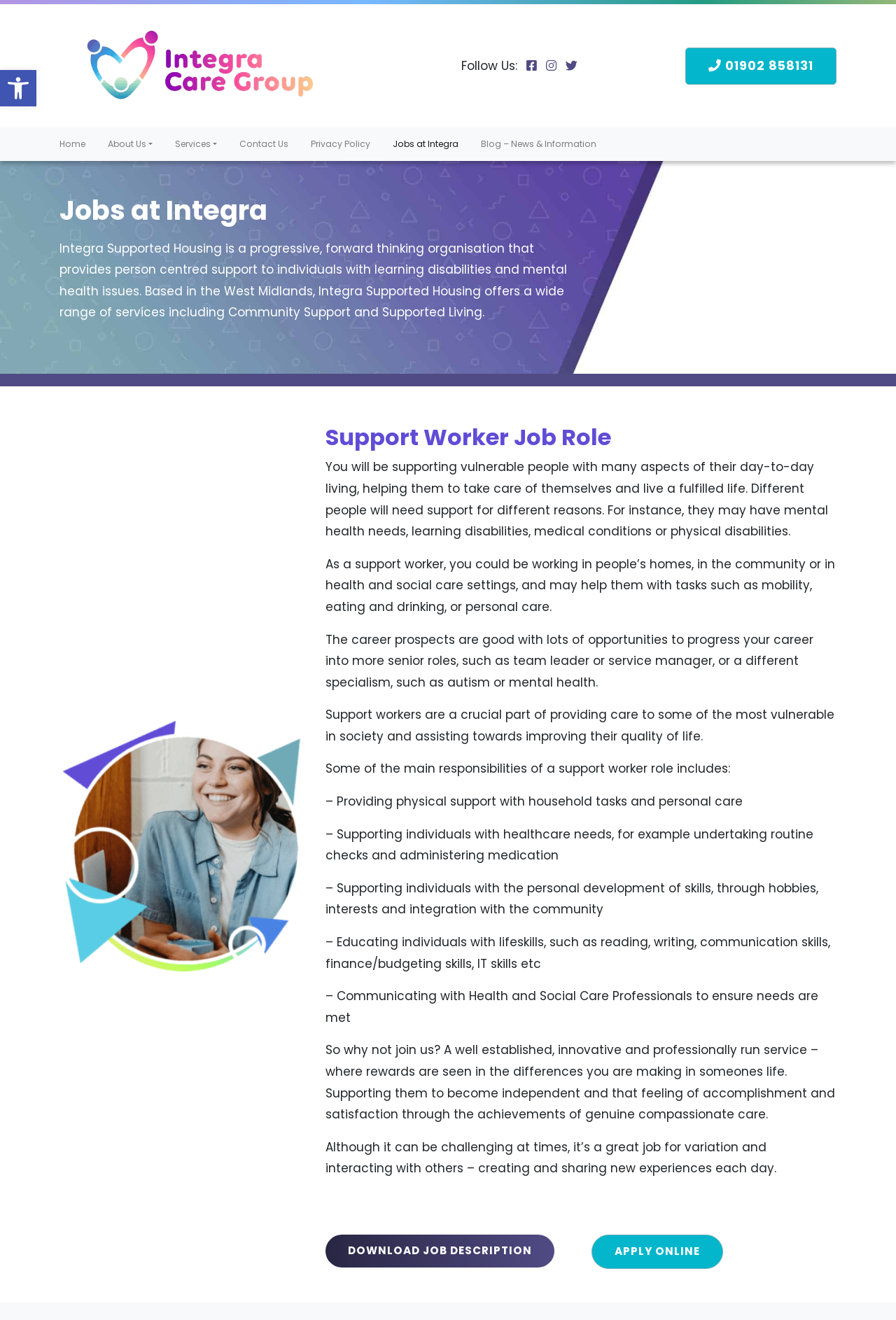How can I apply for a job?
Please analyze the image and answer the question with as much detail as possible.

The 'APPLY ONLINE' link at the bottom of the webpage allows users to apply for a job online, and the 'DOWNLOAD JOB DESCRIPTION' link provides more information about the job.